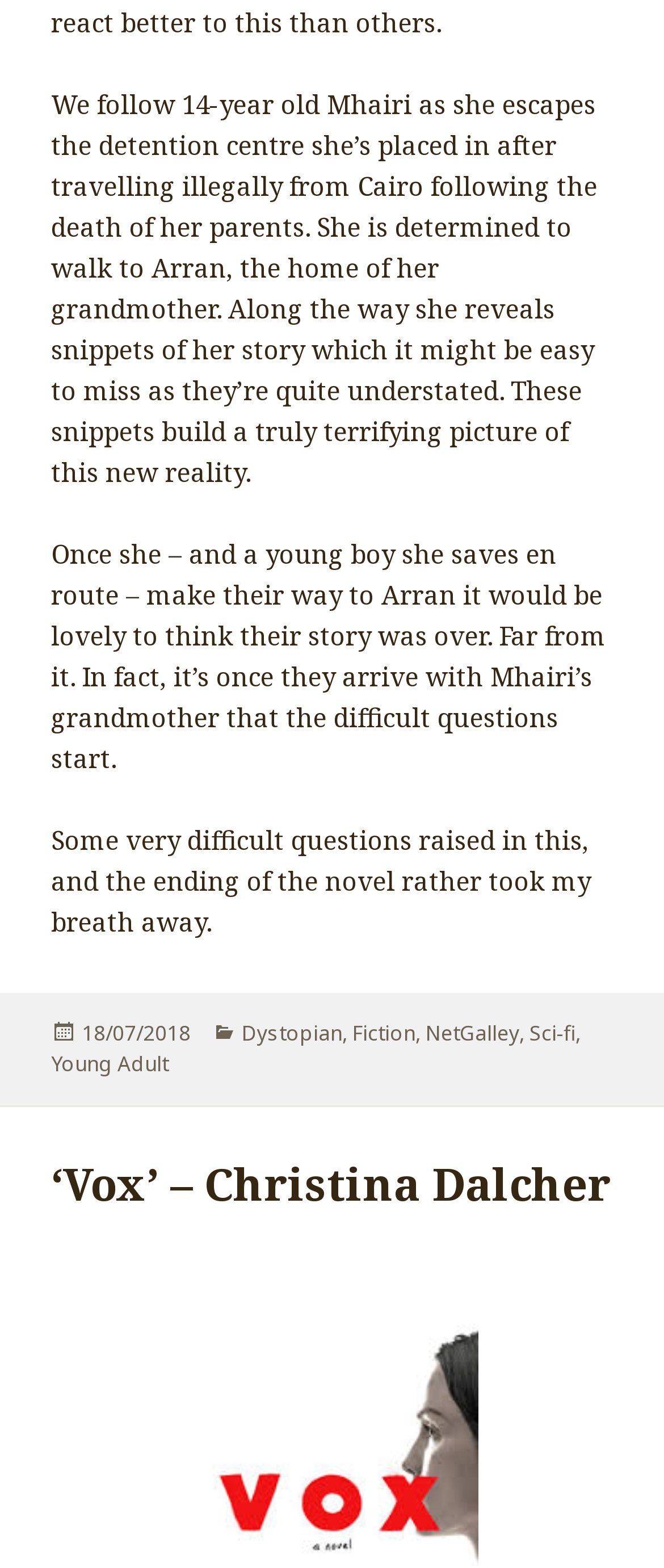Provide a brief response in the form of a single word or phrase:
What is the name of the author of the book 'Vox'?

Christina Dalcher